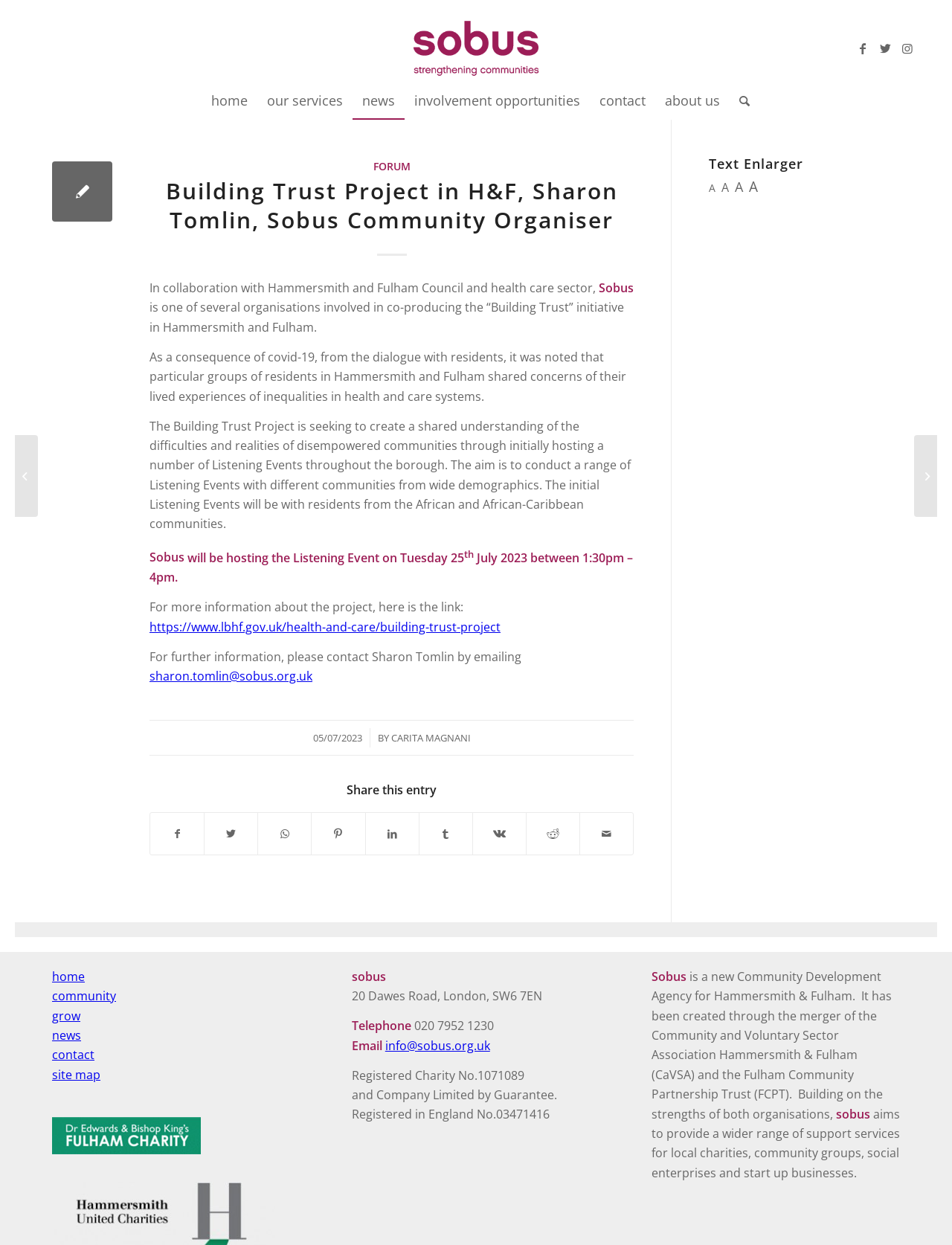Predict the bounding box of the UI element based on the description: "Involvement Opportunities". The coordinates should be four float numbers between 0 and 1, formatted as [left, top, right, bottom].

[0.425, 0.066, 0.62, 0.096]